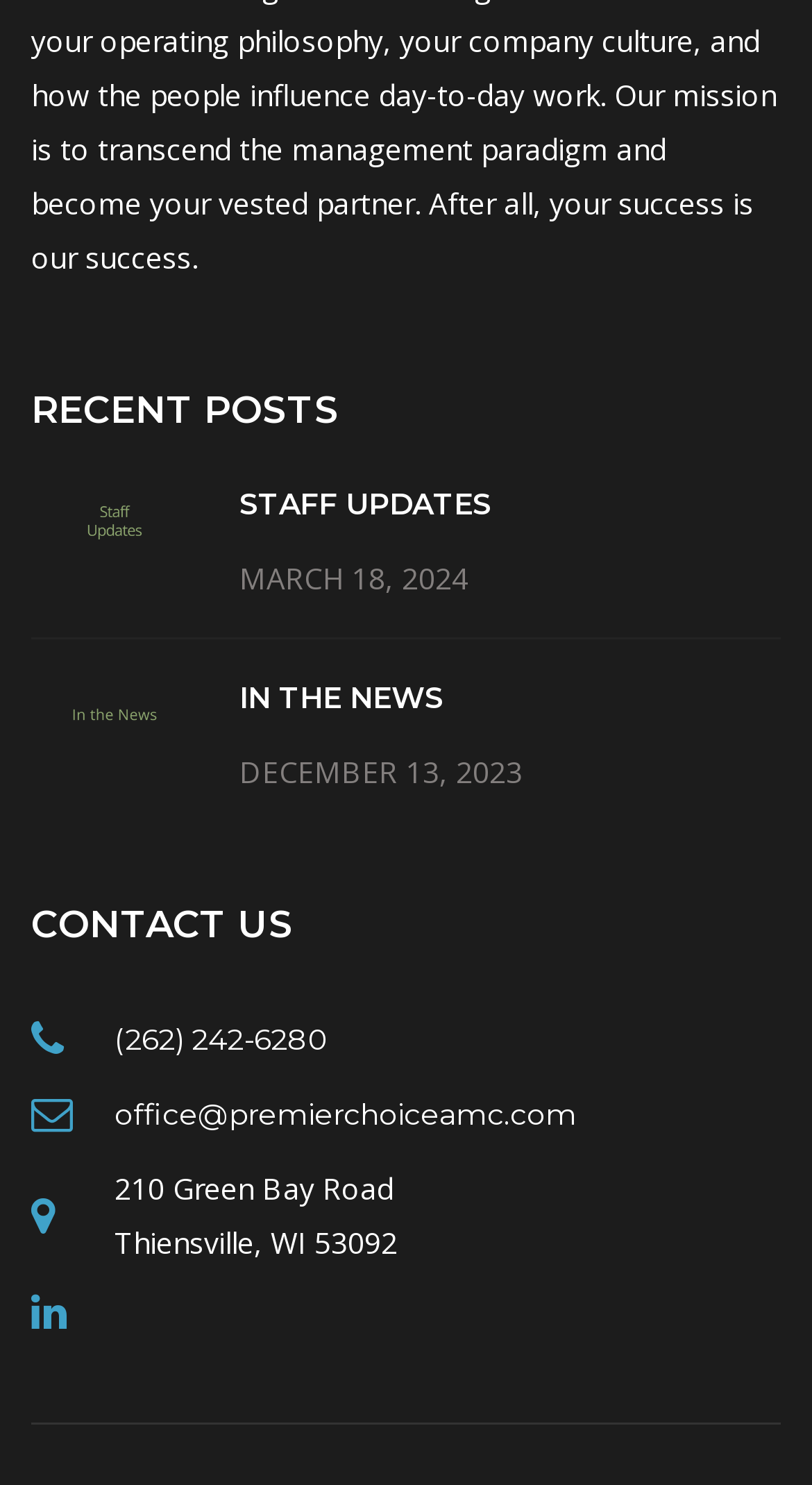Respond with a single word or phrase to the following question:
How many news categories are listed?

2